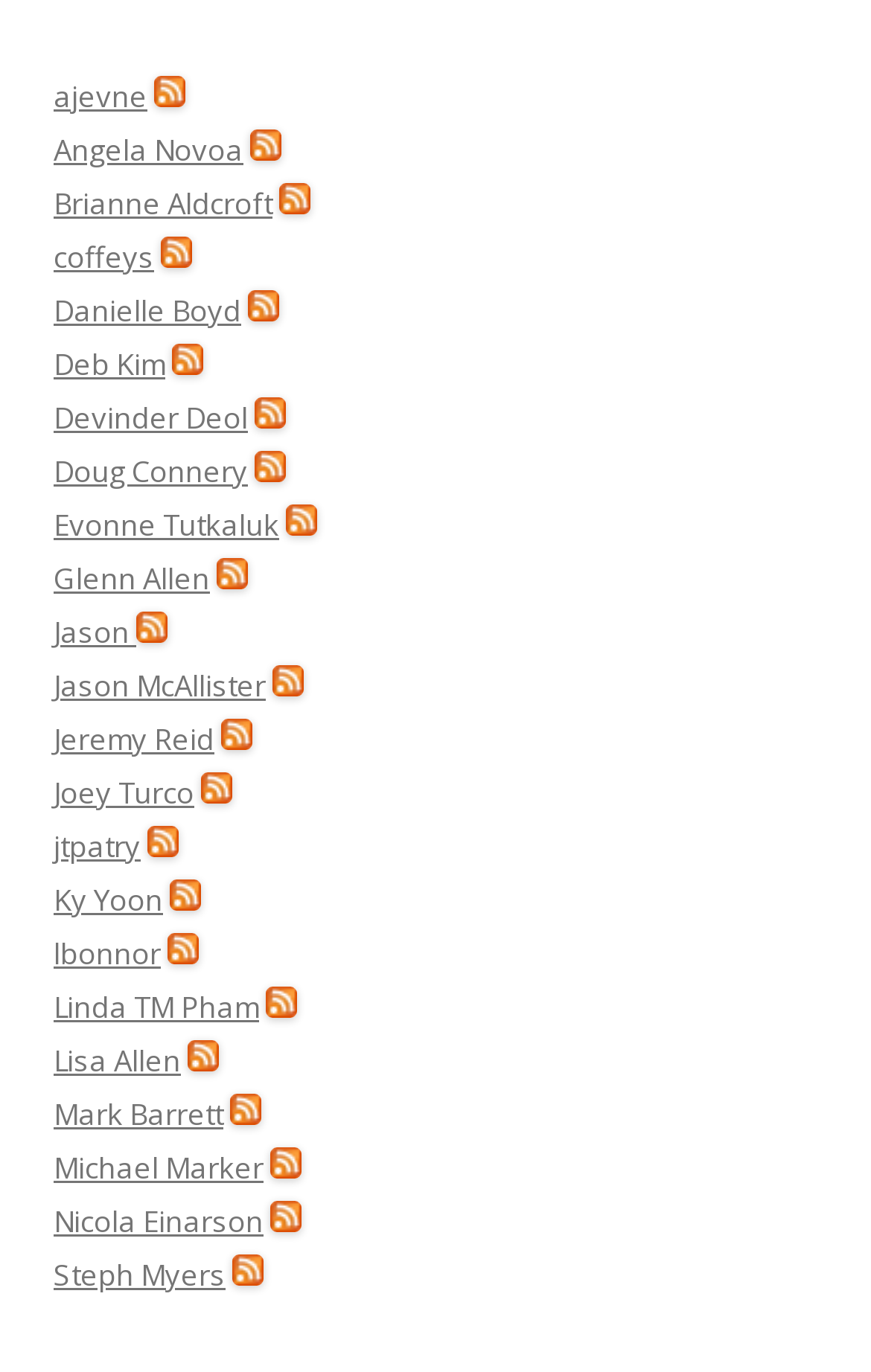Answer the following in one word or a short phrase: 
What is the purpose of the RSS feed links?

Subscribe to updates